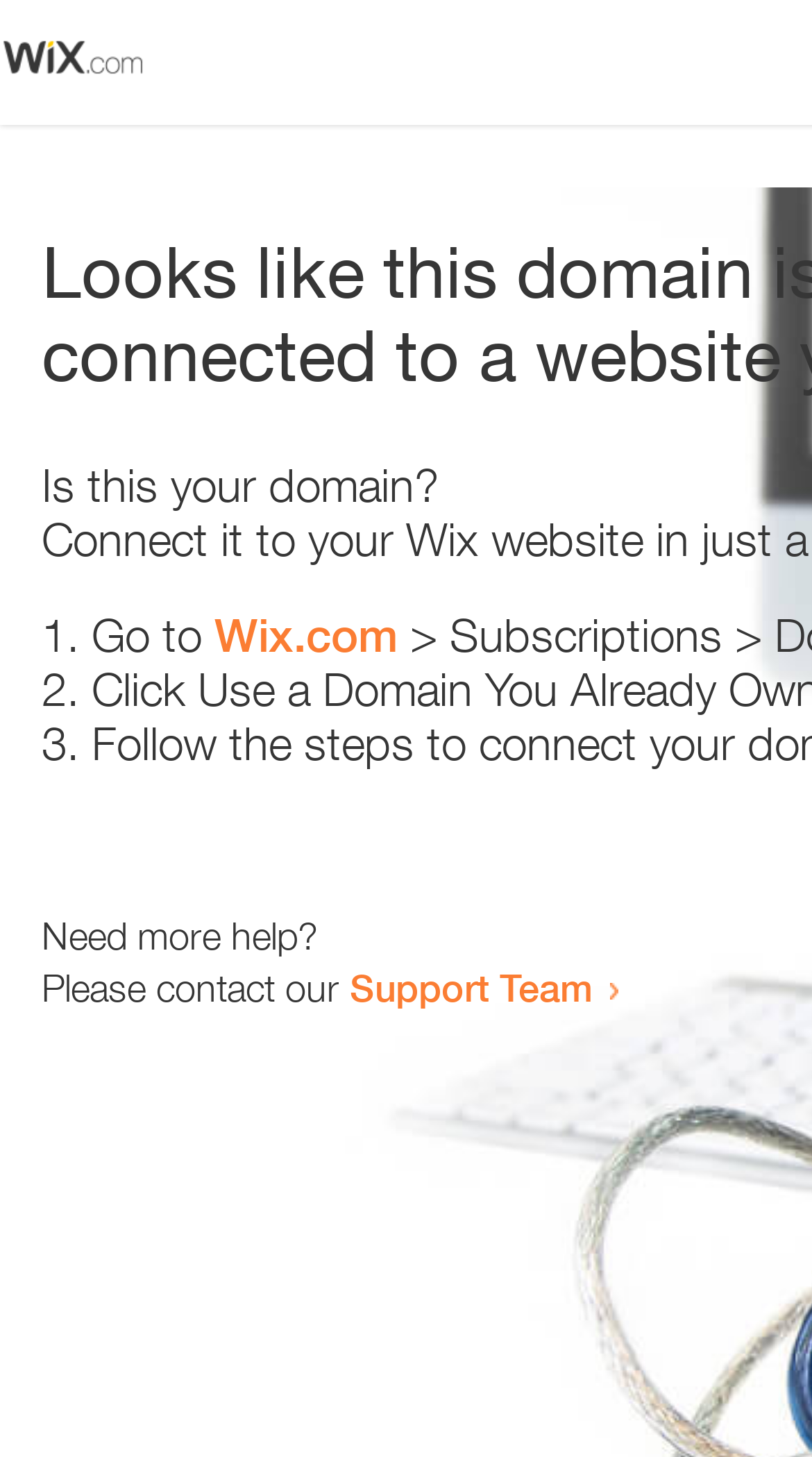How many list markers are present?
From the image, respond with a single word or phrase.

3